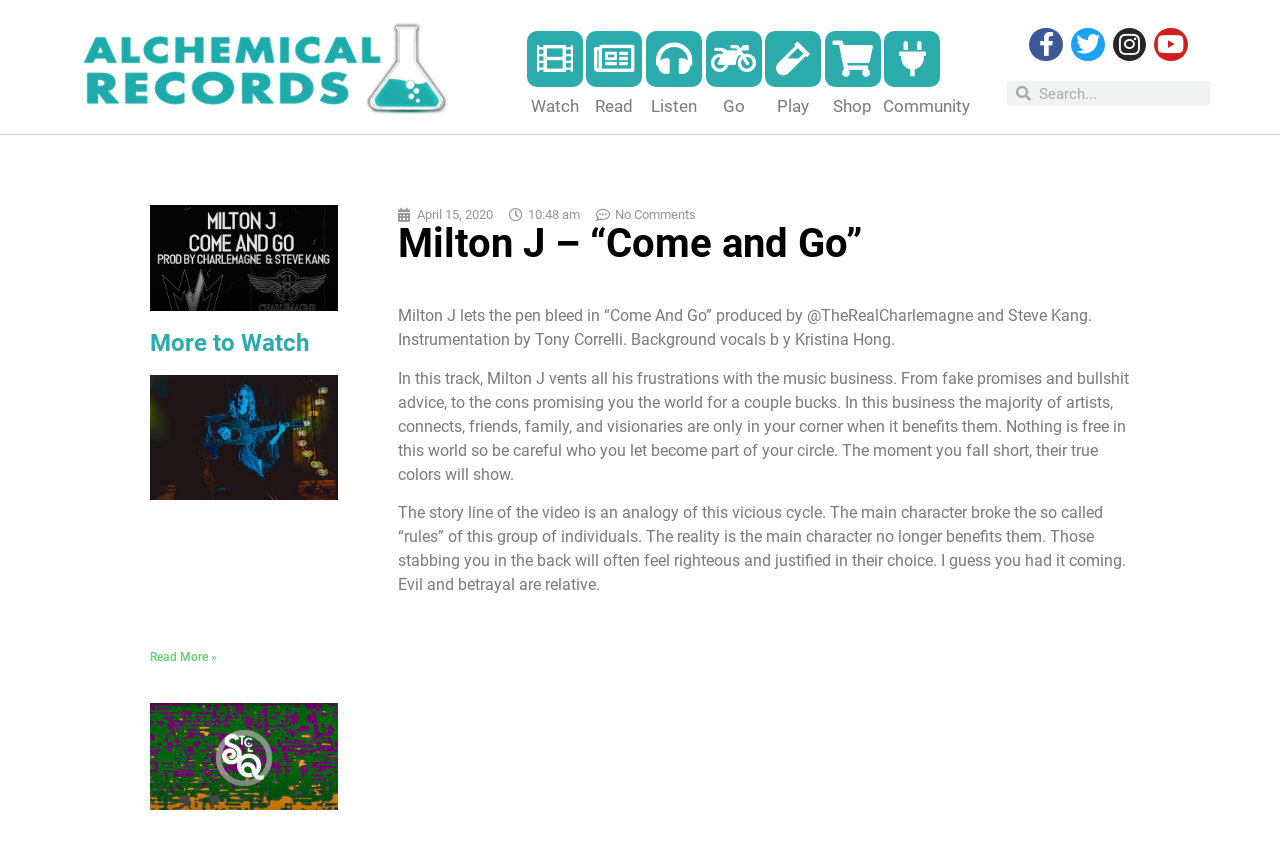Determine the bounding box coordinates of the element's region needed to click to follow the instruction: "Read more about Lauren Calve". Provide these coordinates as four float numbers between 0 and 1, formatted as [left, top, right, bottom].

[0.117, 0.755, 0.17, 0.771]